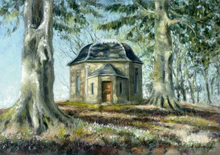What is the temple's structure made of?
Could you answer the question with a detailed and thorough explanation?

The caption specifically mentions the temple's 'stone structure', indicating that the temple is made of stone.